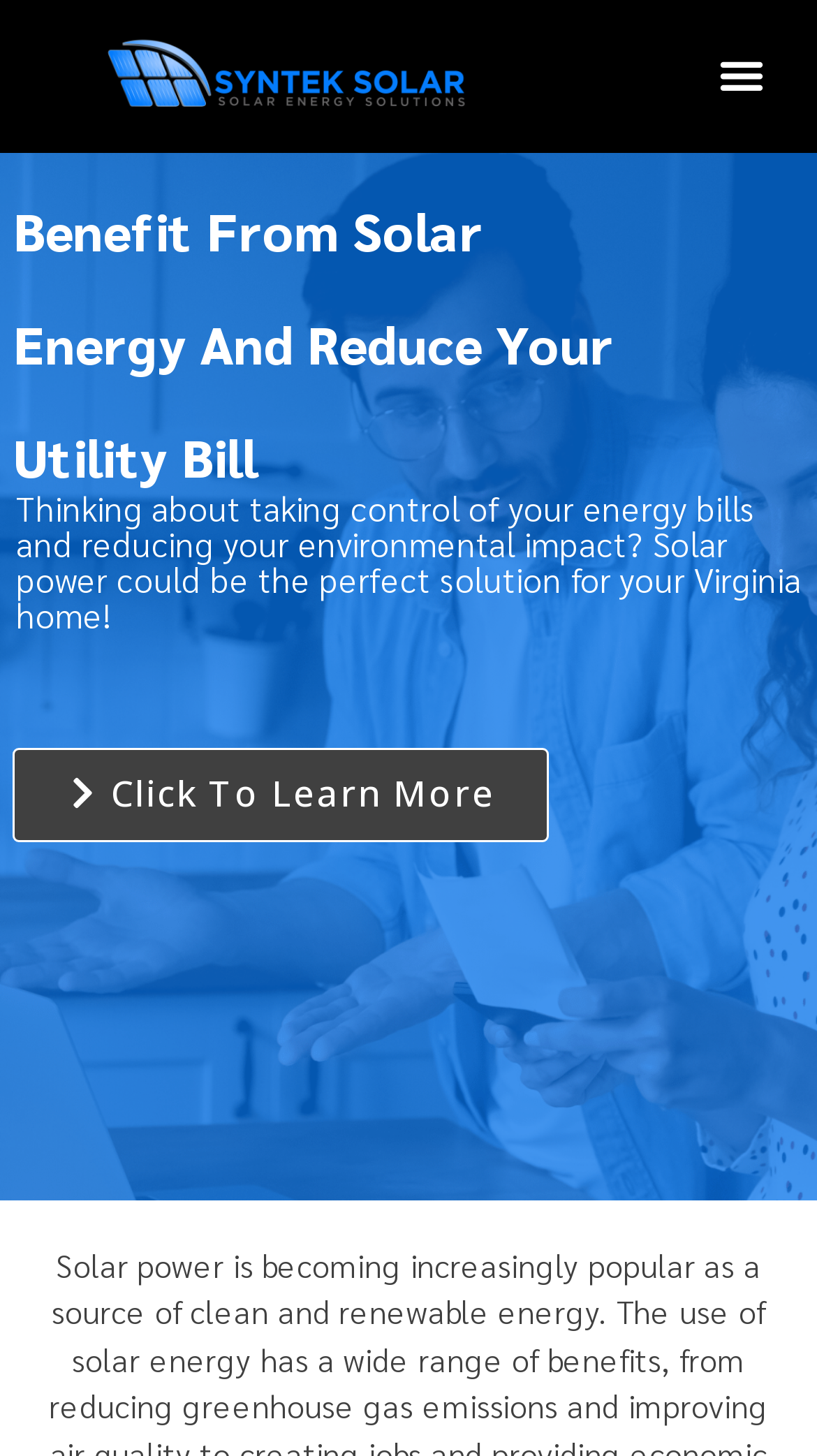Can you find and provide the title of the webpage?

Benefit From Solar Energy And Reduce Your Utility Bill